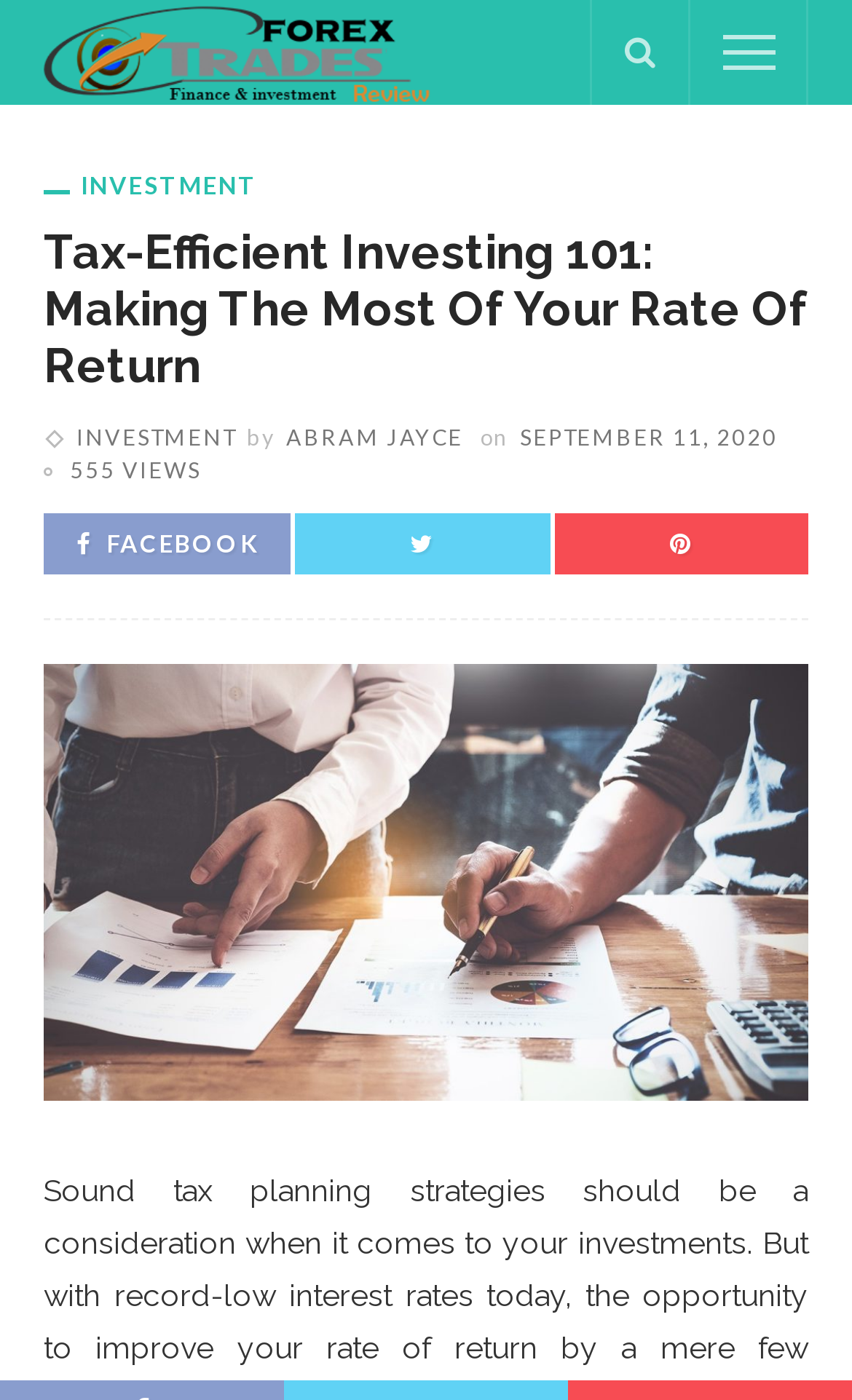Using the details from the image, please elaborate on the following question: What is the author of the article?

By analyzing the webpage structure, I found the author's name 'ABRAM JAYCE' mentioned next to the 'by' keyword, which is a common pattern used to indicate the author of an article.